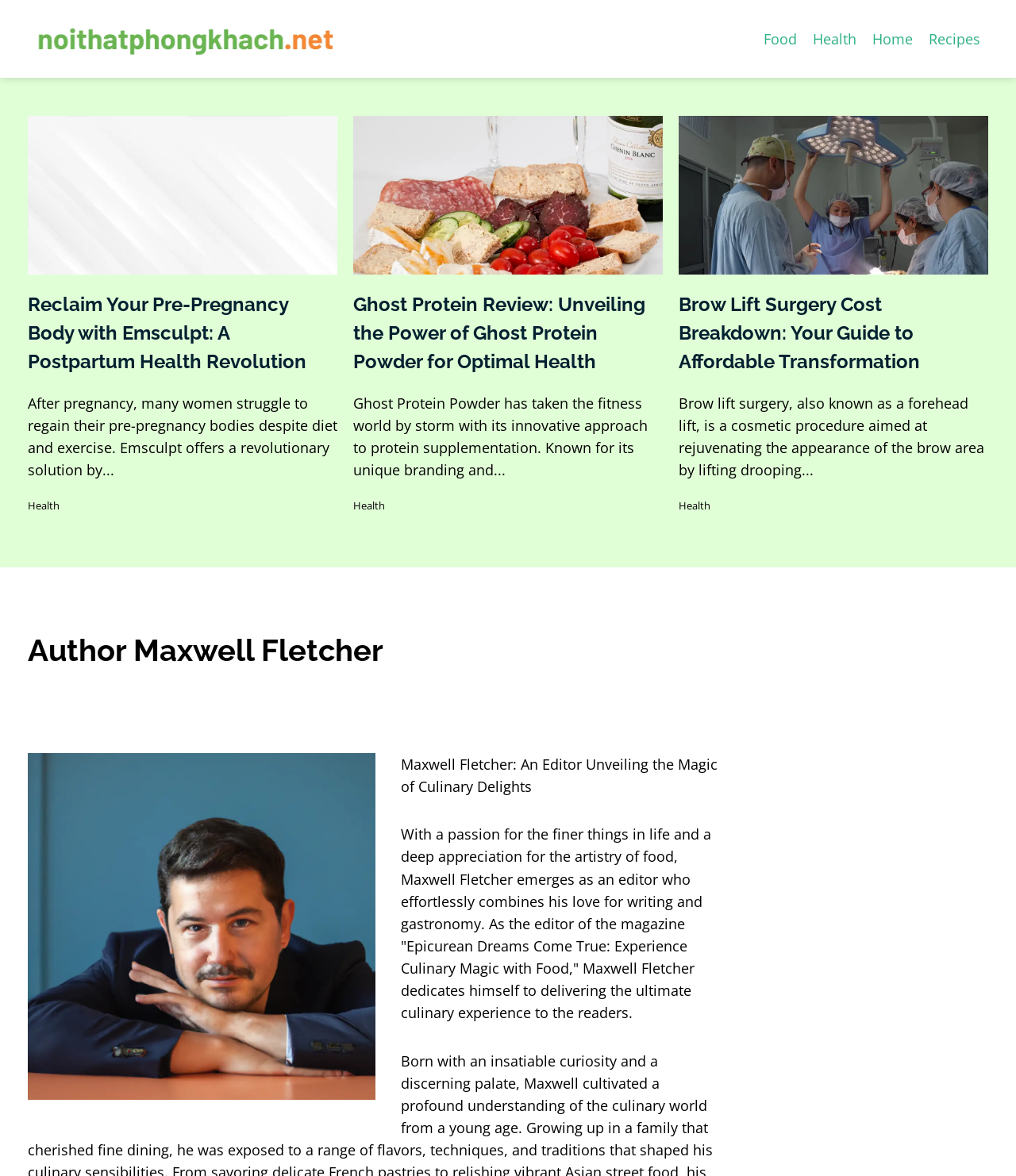Specify the bounding box coordinates (top-left x, top-left y, bottom-right x, bottom-right y) of the UI element in the screenshot that matches this description: alt="Cost Of Brow Lift Surgery"

[0.668, 0.177, 0.973, 0.193]